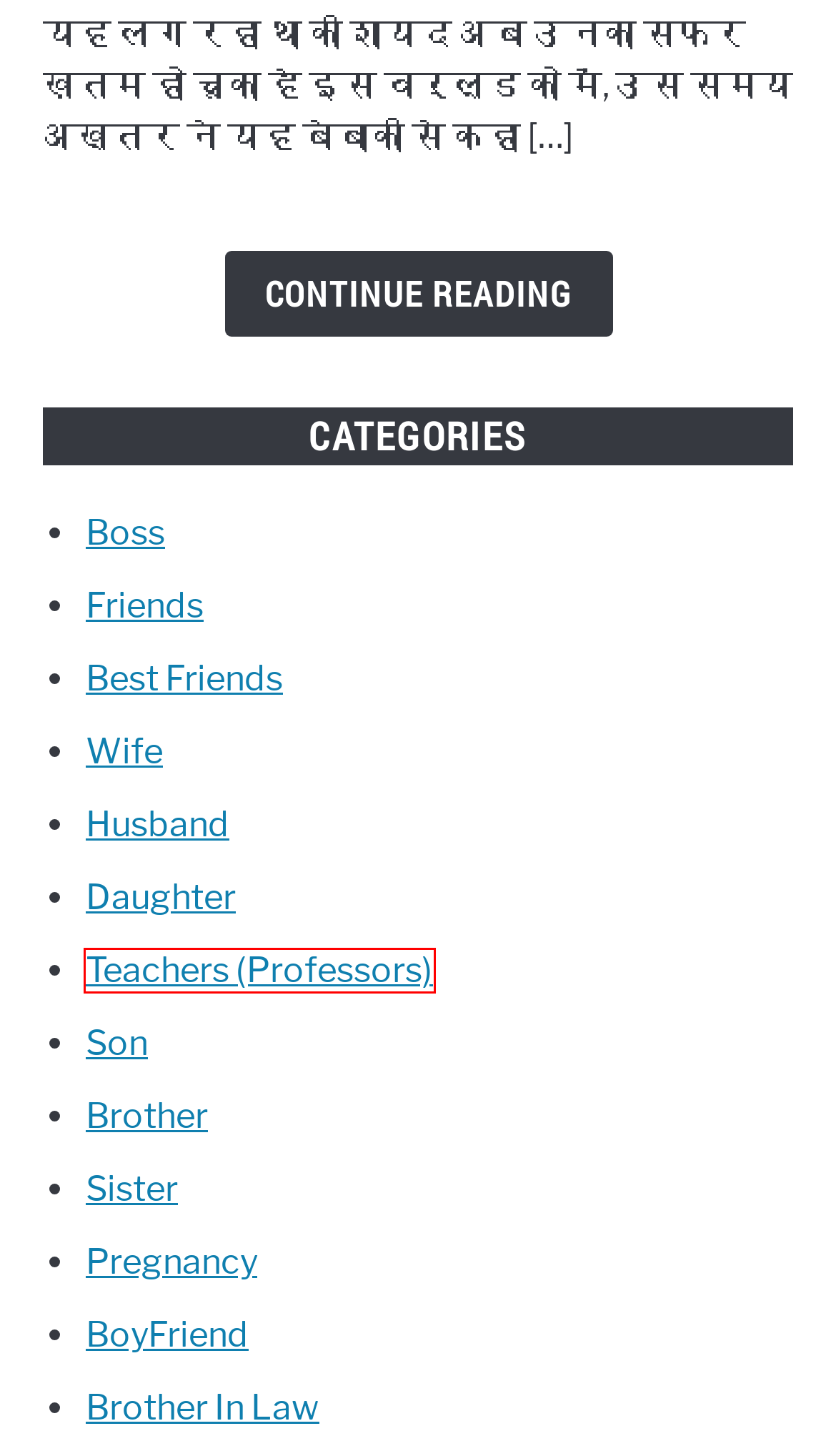You are looking at a webpage screenshot with a red bounding box around an element. Pick the description that best matches the new webpage after interacting with the element in the red bounding box. The possible descriptions are:
A. Teachers (Professors) Archives - Festival Wishes, Messages, Quotes,
B. Pregnancy Archives - Festival Wishes, Messages, Quotes,
C. Daughter Archives - Festival Wishes, Messages, Quotes,
D. Husband Archives - Festival Wishes, Messages, Quotes,
E. Friends Archives - Festival Wishes, Messages, Quotes,
F. Brother Archives - Festival Wishes, Messages, Quotes,
G. Wife Archives - Festival Wishes, Messages, Quotes,
H. Sister Archives - Festival Wishes, Messages, Quotes,

A